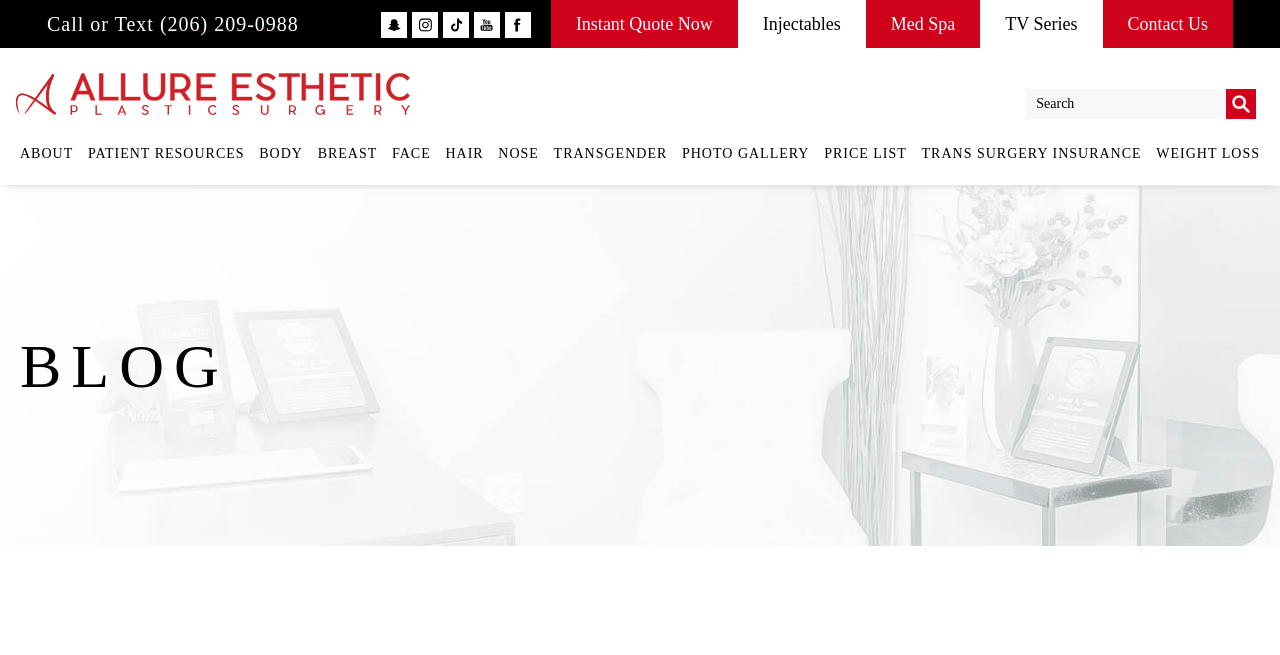Detail the various sections and features present on the webpage.

This webpage appears to be a blog post from a medical spa or cosmetic surgery website. At the top left corner, there is a logo image with a link to the website's homepage. Next to the logo, there is a phone number and a "Call or Text" label. 

On the top right corner, there are several social media links, followed by a row of navigation links, including "Instant Quote Now", "Injectables", "Med Spa", "TV Series", and "Contact Us". 

Below the navigation links, there is a search bar with a "Go" button on the right side. 

The main content of the webpage is divided into two sections. On the left side, there is a menu with several links, including "ABOUT", "PATIENT RESOURCES", and various body parts such as "BODY", "BREAST", "FACE", and more. 

On the right side, there is a blog post with a title "Do You Have To Keep Getting Botox Once You Start?" The post discusses the topic of discontinuing Botox treatments and the potential effects on the skin. The text is informative and provides some guidance on the topic.